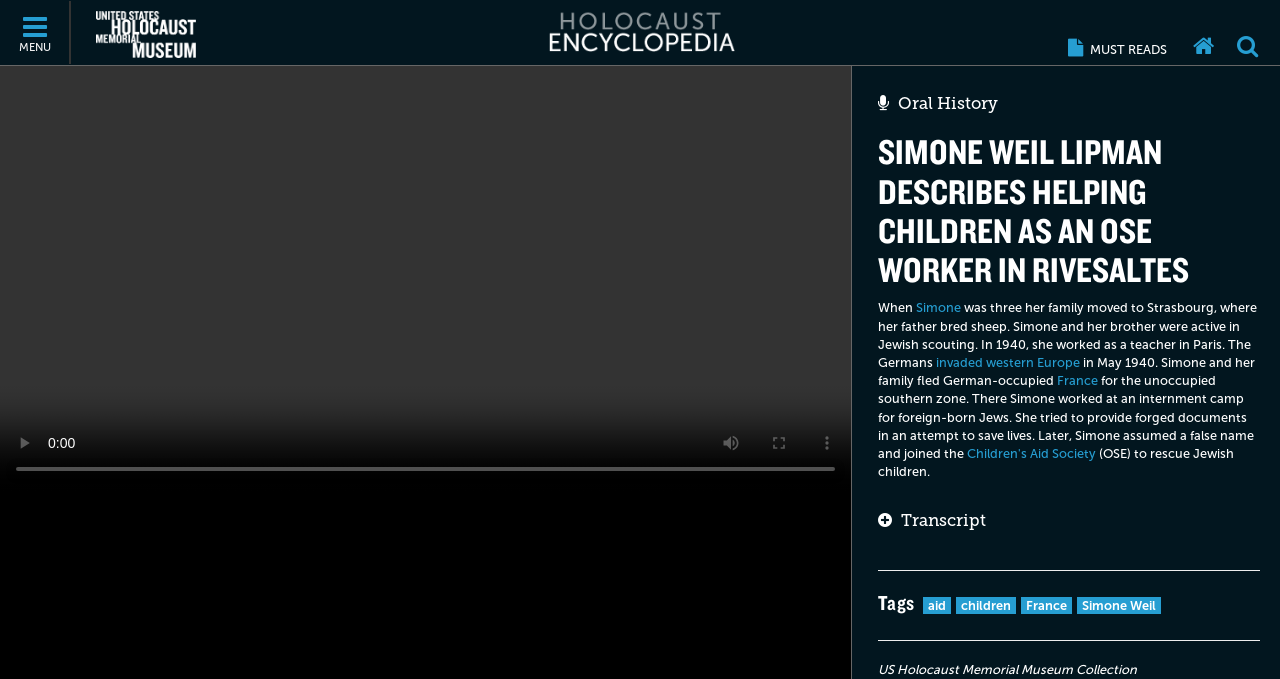Where did Simone Weil Lipman's family move to in 1940?
Look at the image and respond to the question as thoroughly as possible.

The webpage mentions that Simone Weil Lipman's family moved to Strasbourg, where her father bred sheep, when she was three years old.